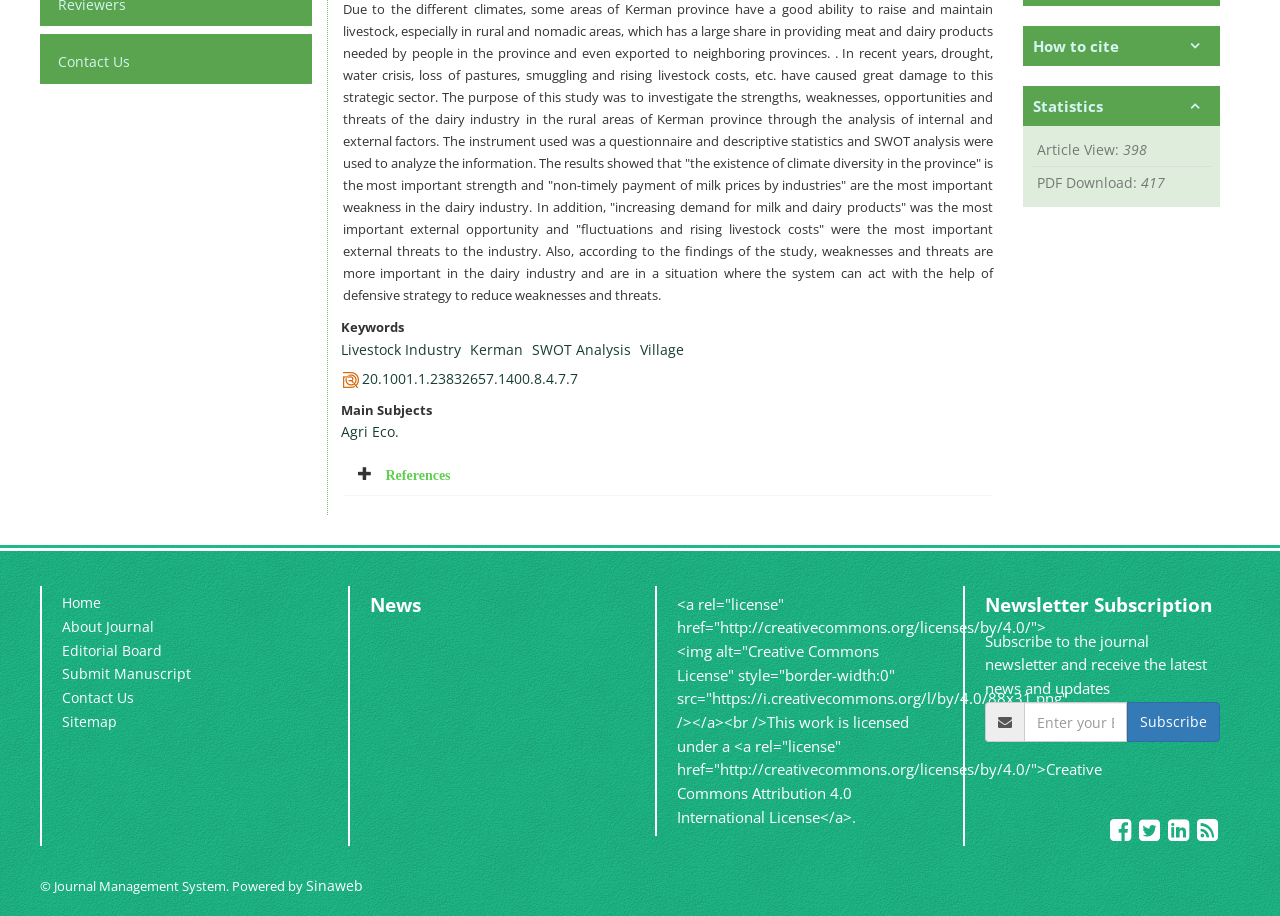Calculate the bounding box coordinates for the UI element based on the following description: "Subscribe". Ensure the coordinates are four float numbers between 0 and 1, i.e., [left, top, right, bottom].

[0.88, 0.767, 0.953, 0.81]